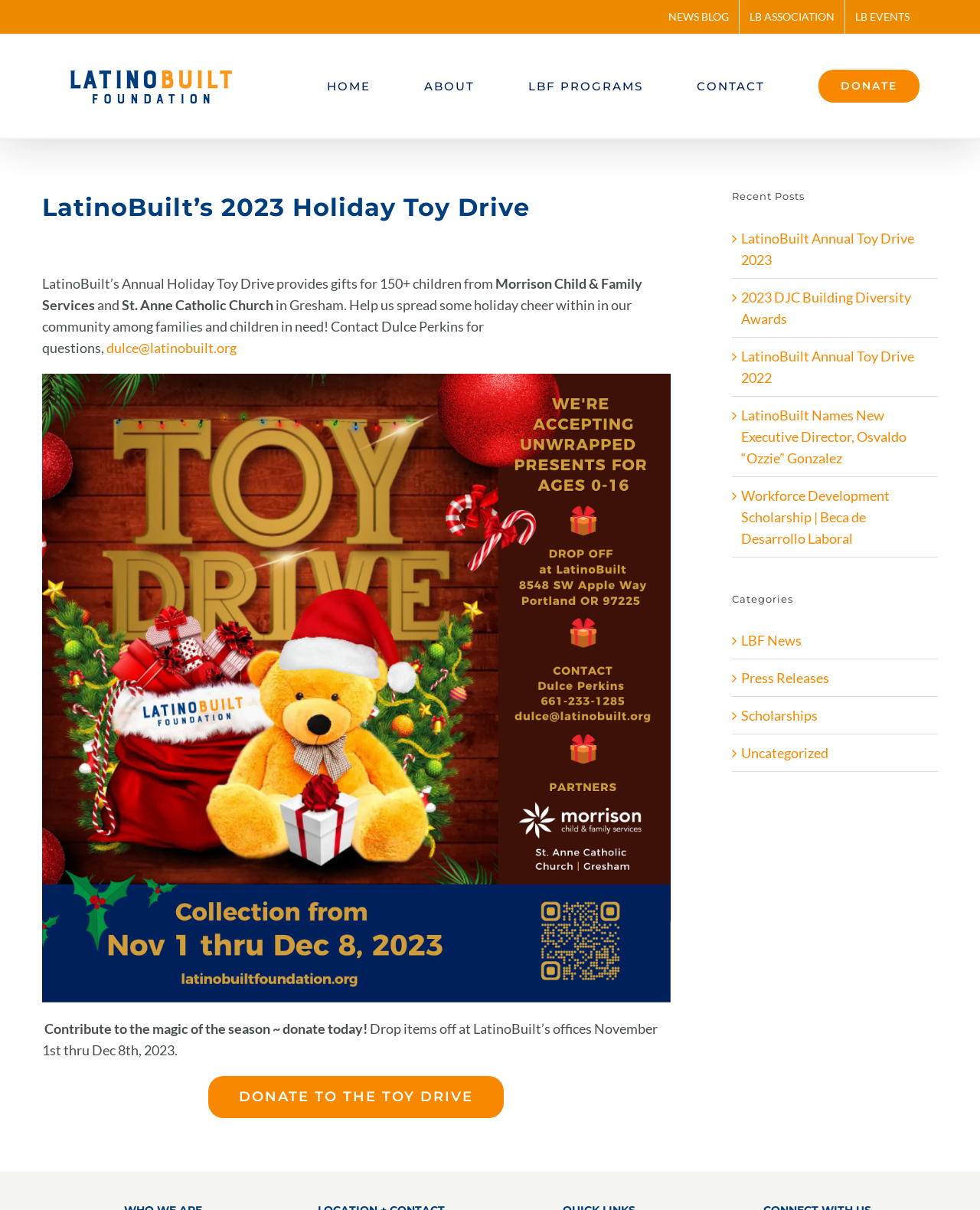Using the provided description parent_node: Búsqueda name="q" placeholder="Búsqueda", find the bounding box coordinates for the UI element. Provide the coordinates in (top-left x, top-left y, bottom-right x, bottom-right y) format, ensuring all values are between 0 and 1.

None